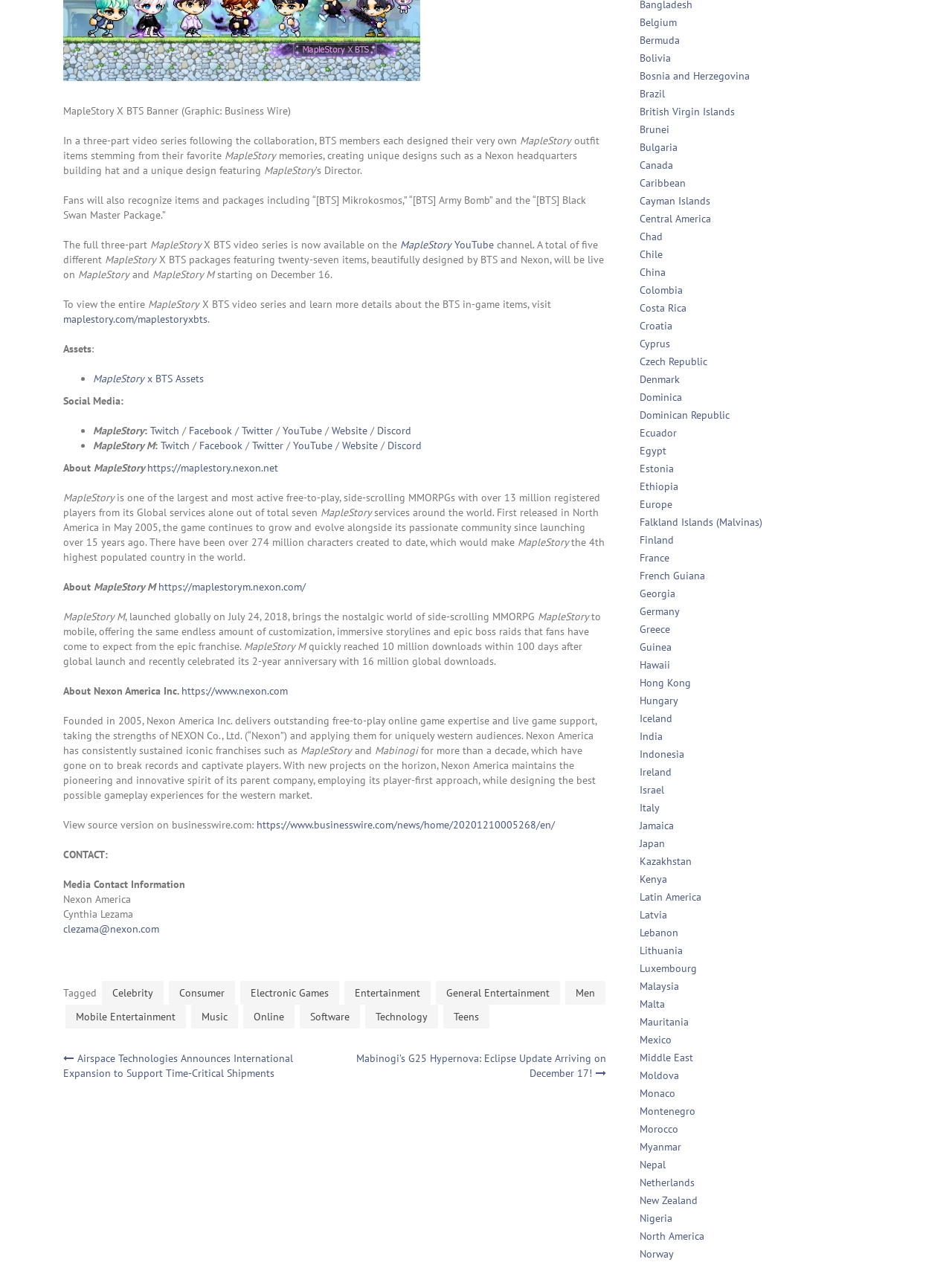What is the name of the company that delivers free-to-play online game expertise and live game support?
Please provide a single word or phrase answer based on the image.

Nexon America Inc.